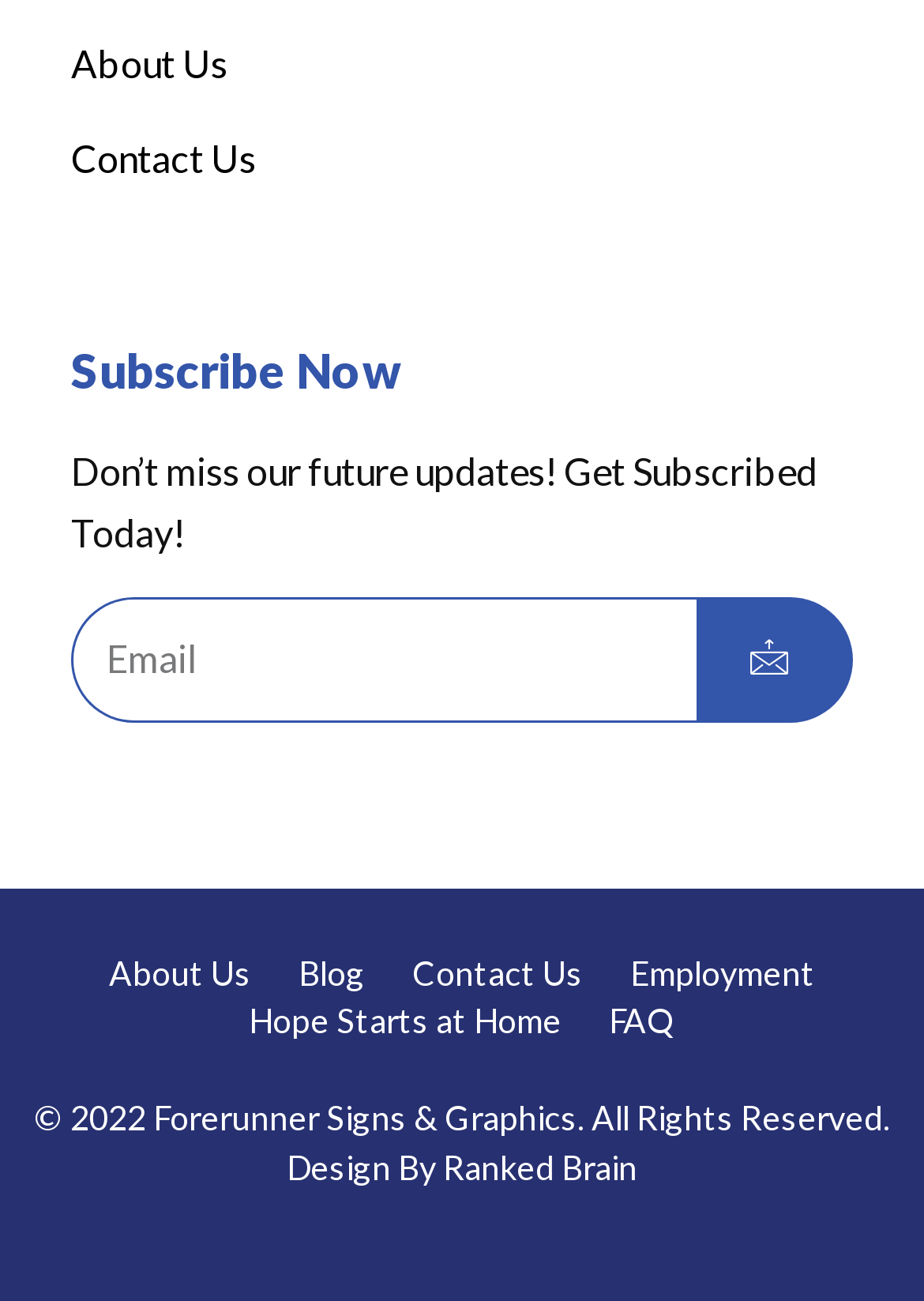Please reply with a single word or brief phrase to the question: 
What is the required field in the 'Subscribe Now' section?

Email